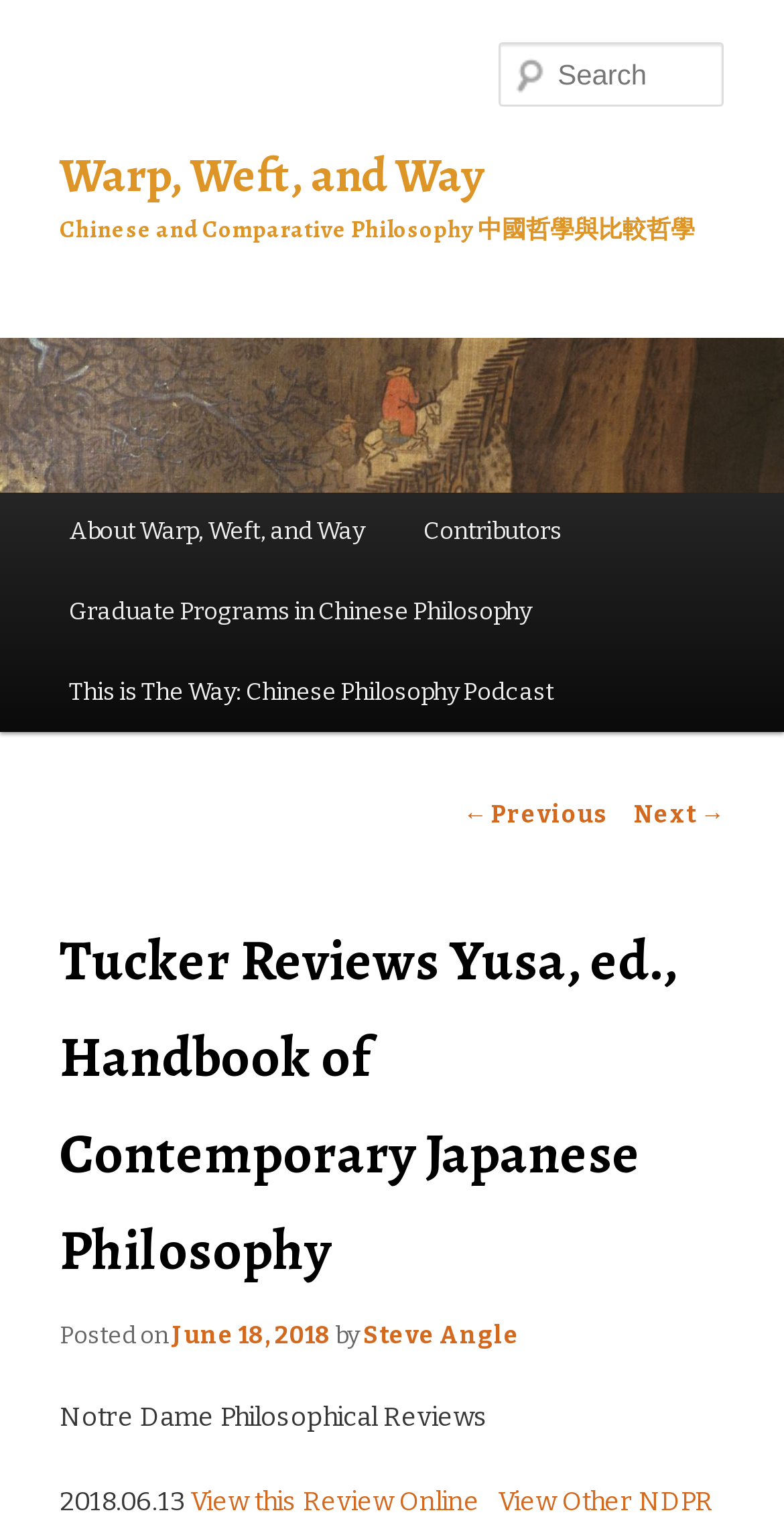Locate and generate the text content of the webpage's heading.

Warp, Weft, and Way